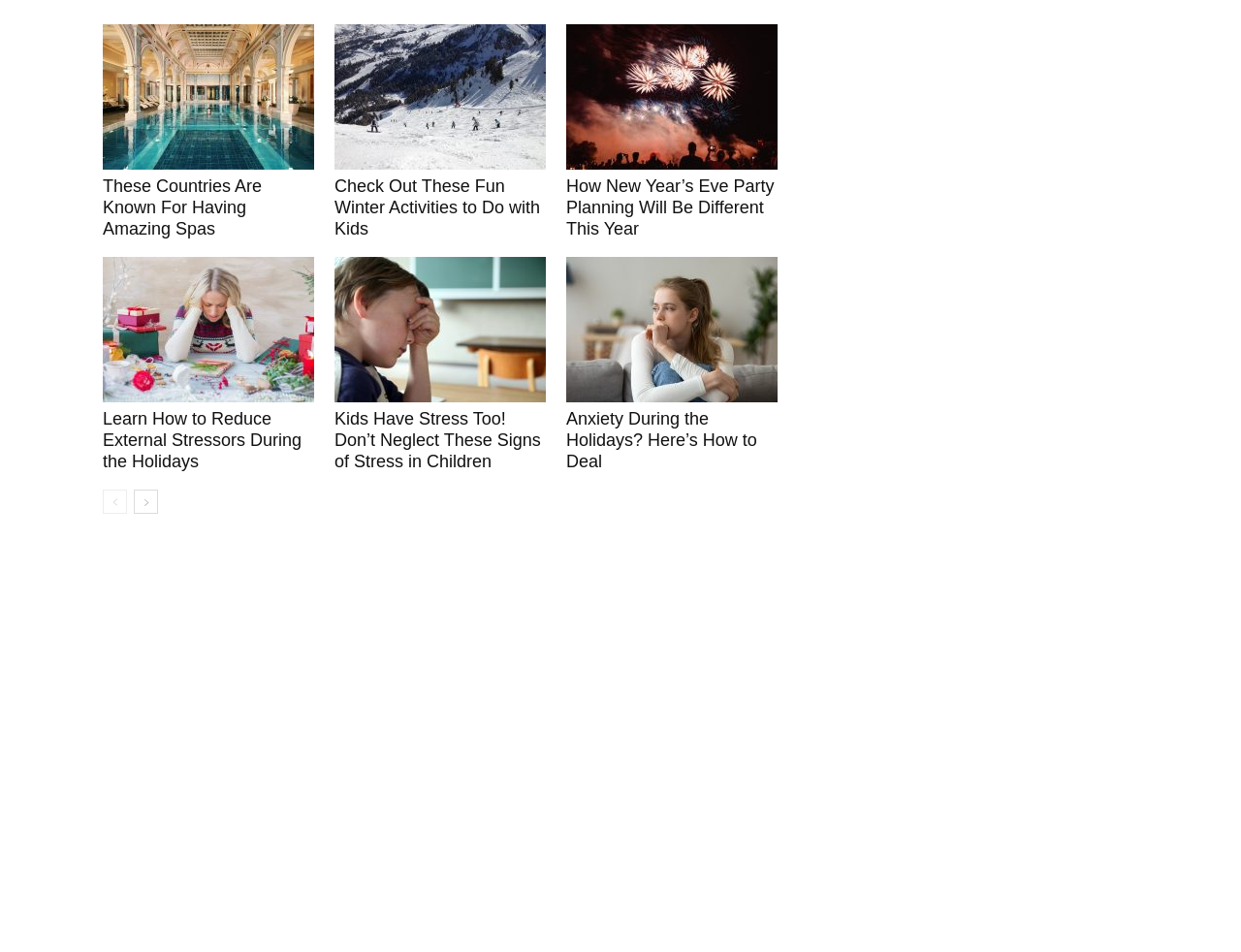Please determine the bounding box coordinates of the element to click in order to execute the following instruction: "Check out the article on New Year’s Eve party planning". The coordinates should be four float numbers between 0 and 1, specified as [left, top, right, bottom].

[0.456, 0.025, 0.627, 0.178]